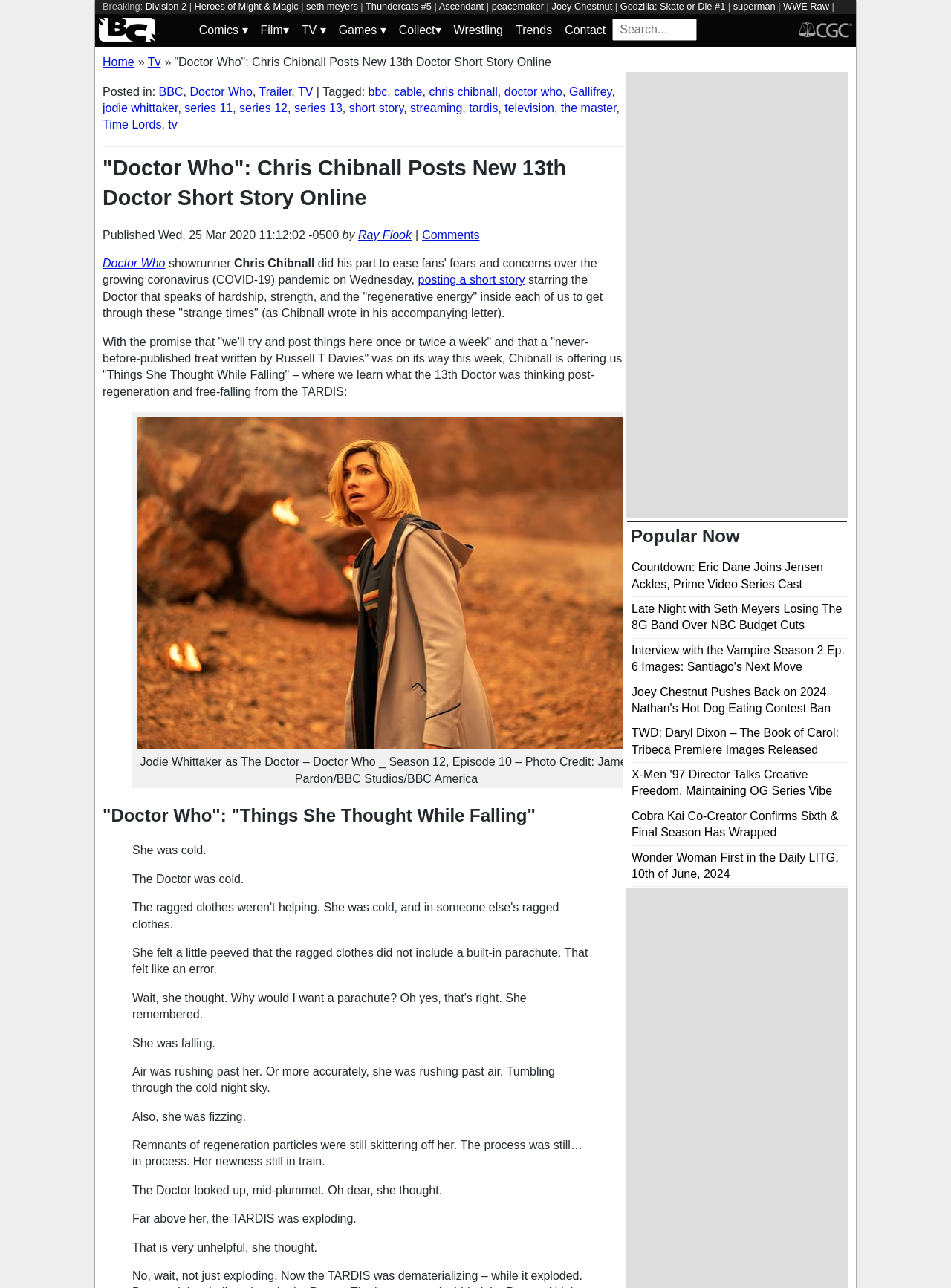Bounding box coordinates are given in the format (top-left x, top-left y, bottom-right x, bottom-right y). All values should be floating point numbers between 0 and 1. Provide the bounding box coordinate for the UI element described as: Division 2

[0.153, 0.001, 0.196, 0.009]